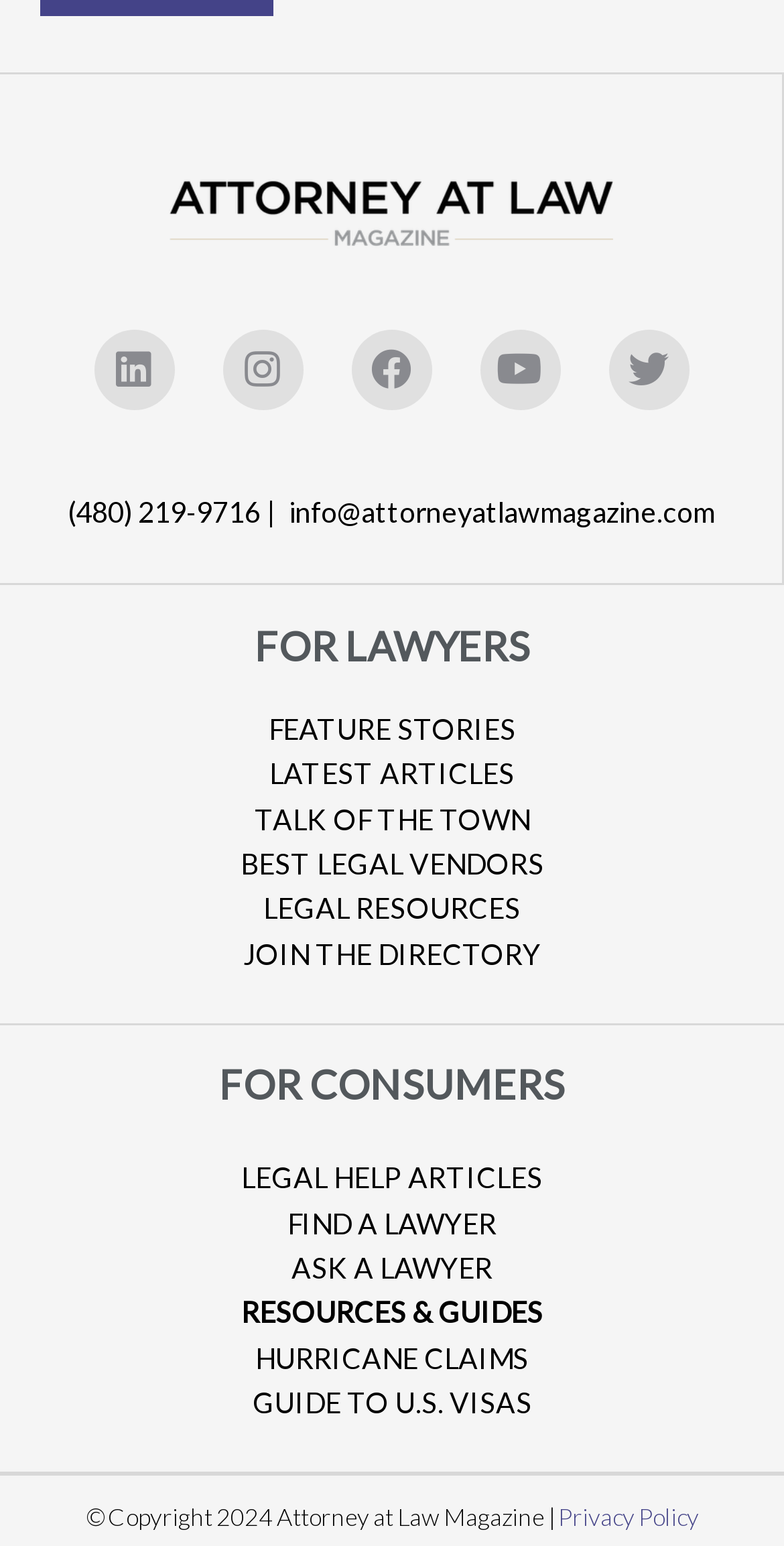Find the bounding box of the web element that fits this description: "Hurricane Claims".

[0.326, 0.862, 0.674, 0.884]